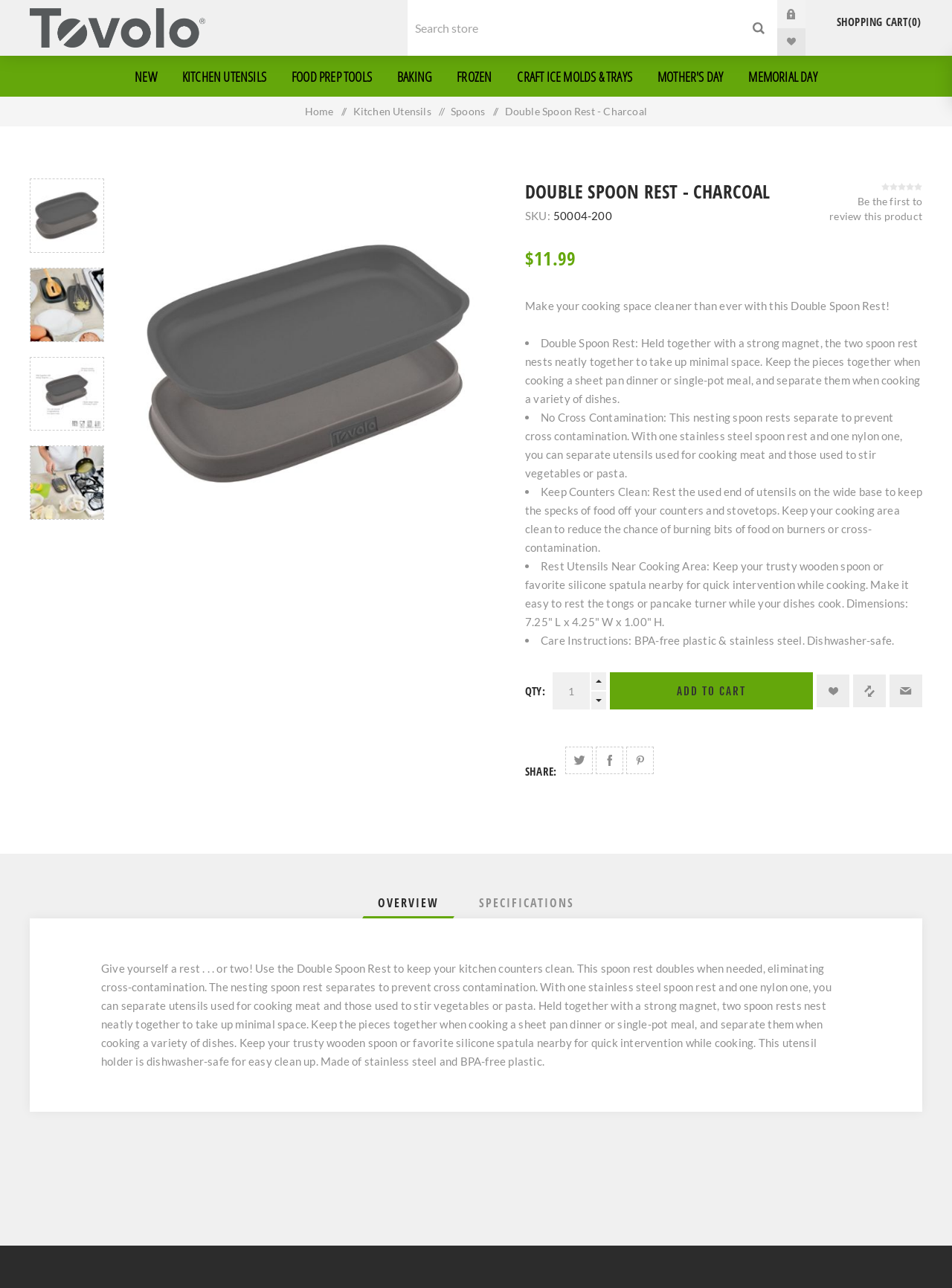Please study the image and answer the question comprehensively:
What is the product name?

The product name can be found in the title of the webpage, which is 'Double Spoon Rest - Charcoal'. It is also mentioned in the image description as 'Picture of Double Spoon Rest - Charcoal'.